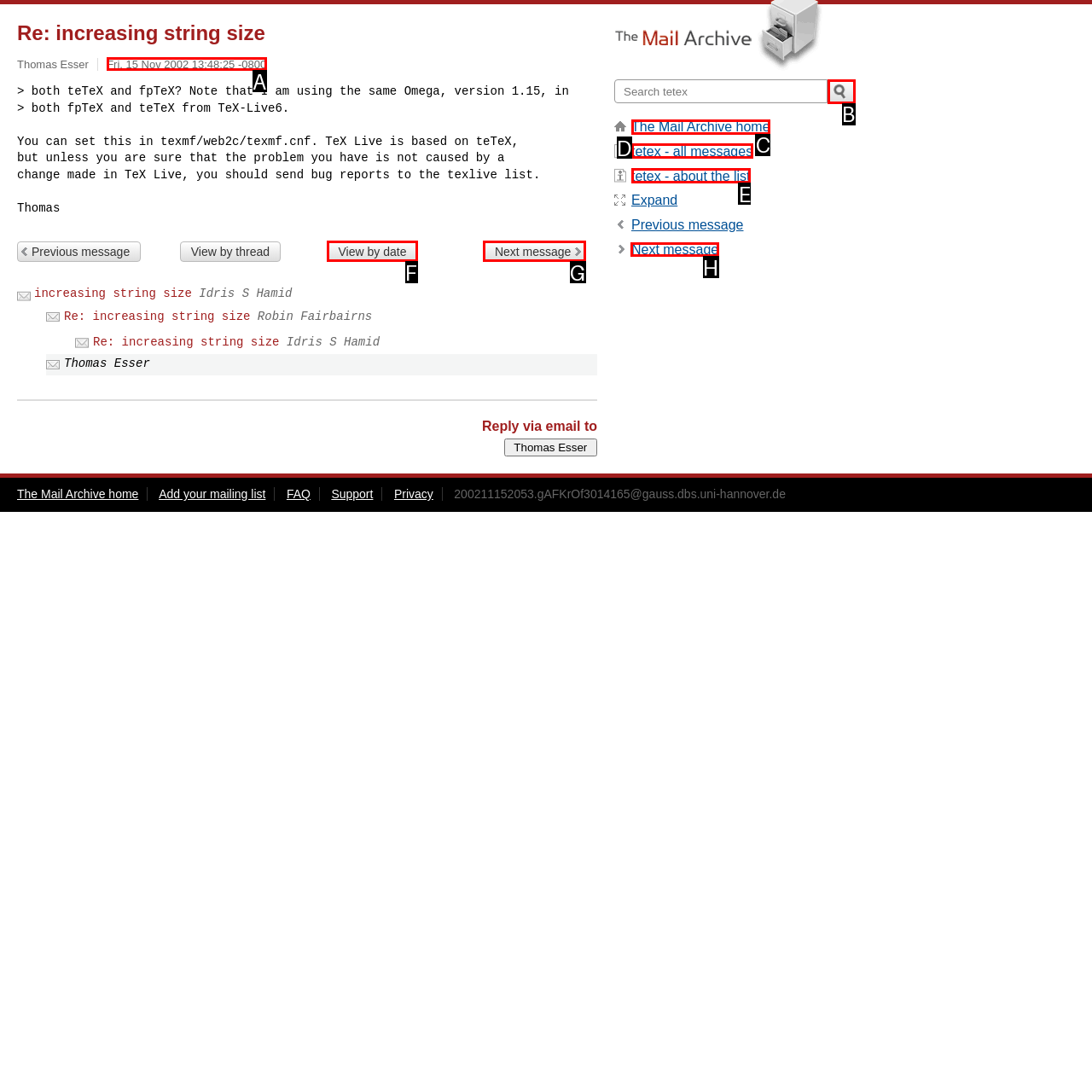For the instruction: View next message, which HTML element should be clicked?
Respond with the letter of the appropriate option from the choices given.

H